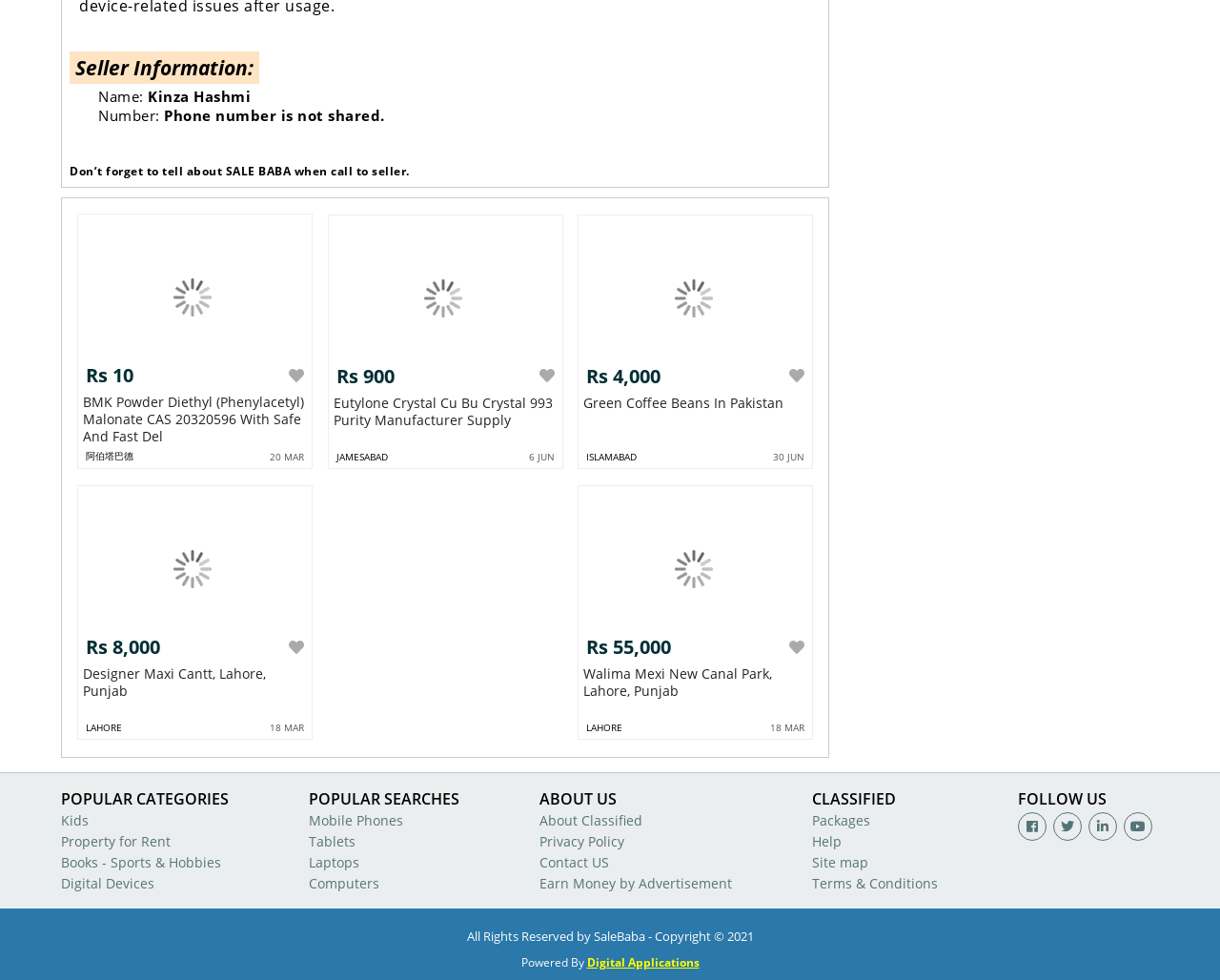Given the element description: "Islamabad", predict the bounding box coordinates of the UI element it refers to, using four float numbers between 0 and 1, i.e., [left, top, right, bottom].

[0.481, 0.459, 0.522, 0.472]